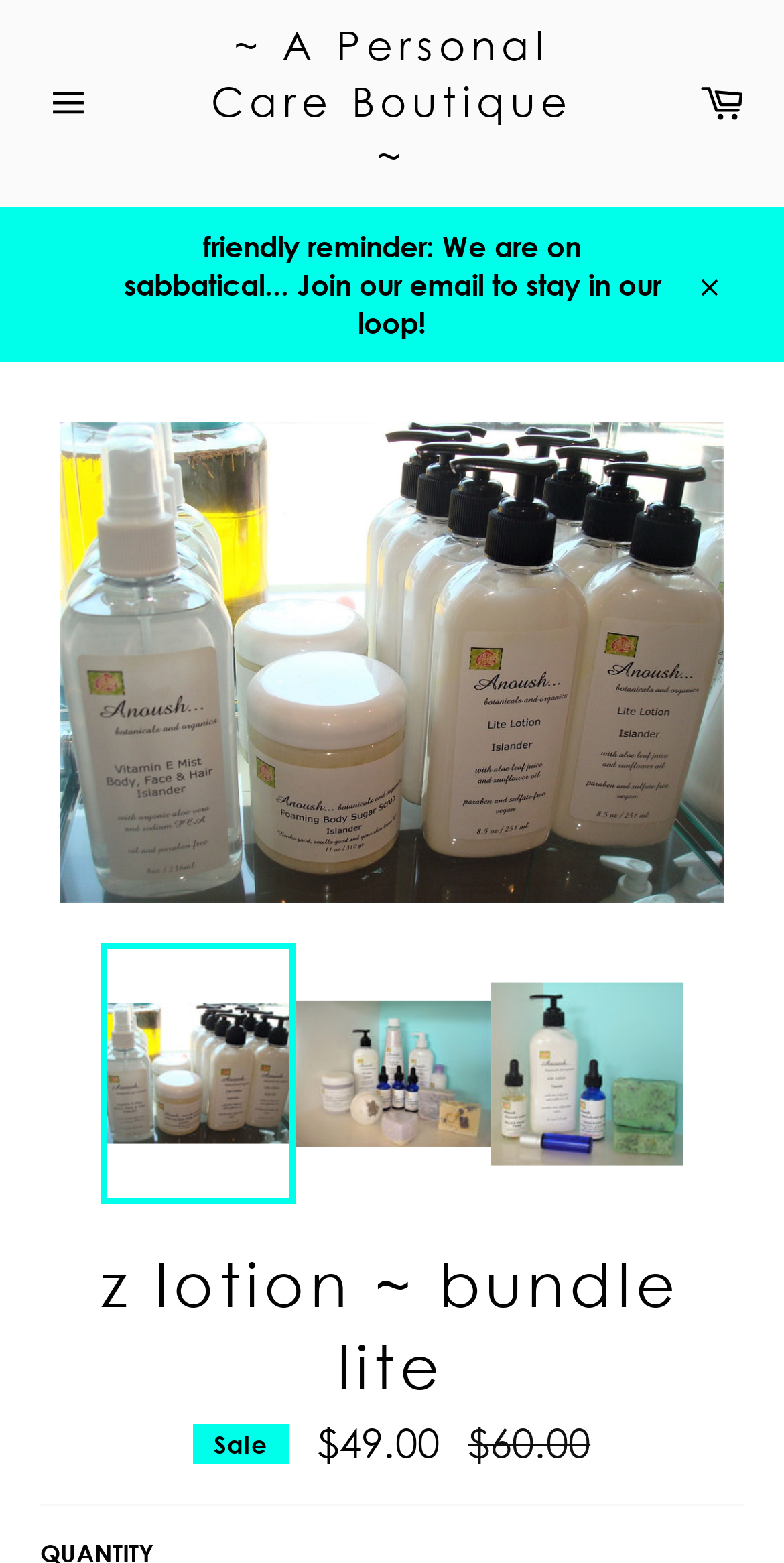Respond to the following question using a concise word or phrase: 
What is the name of the product bundle?

z lotion ~ bundle lite